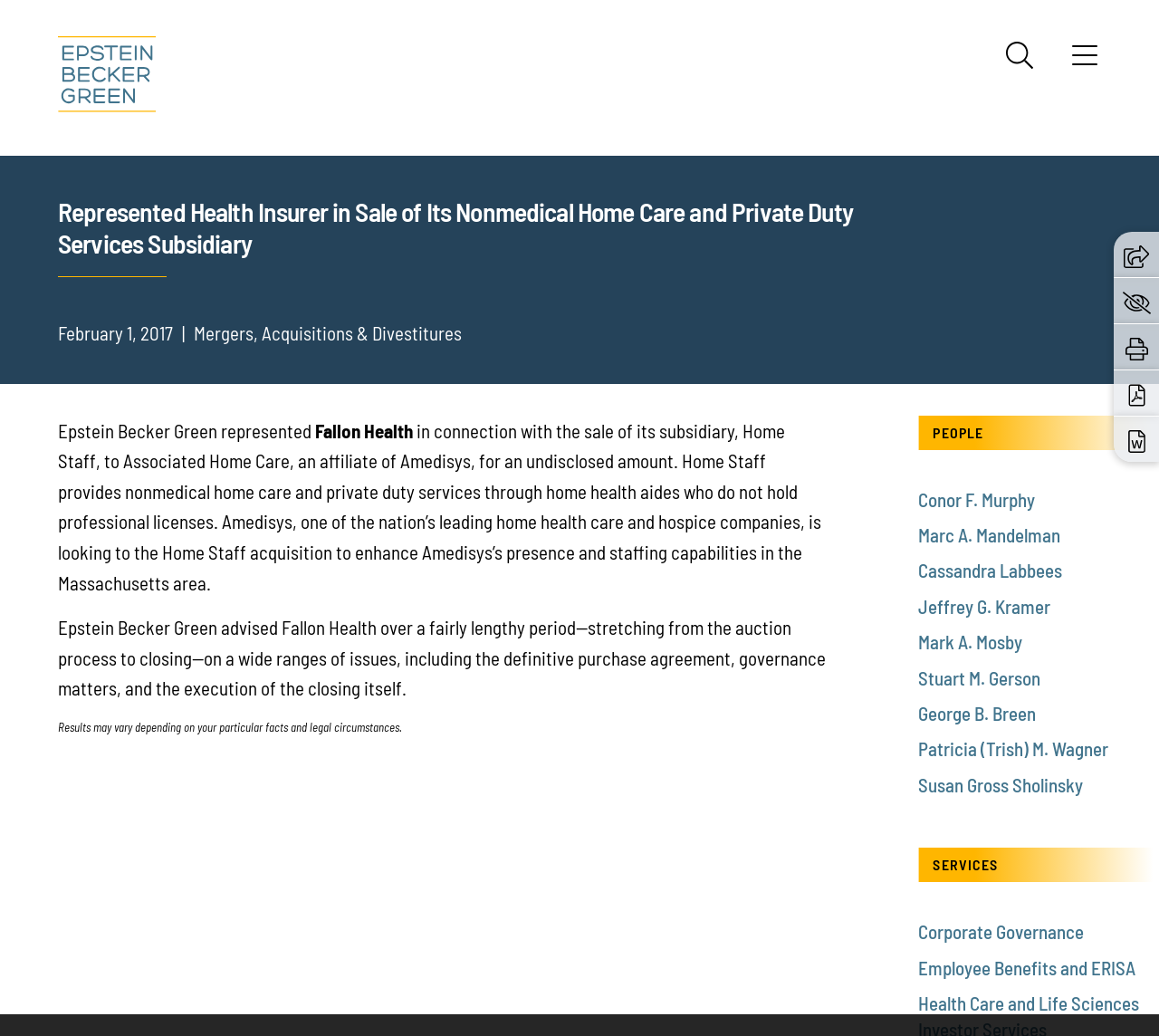What are the three options to share the content? Using the information from the screenshot, answer with a single word or phrase.

Share, Print, Download PDF/Word